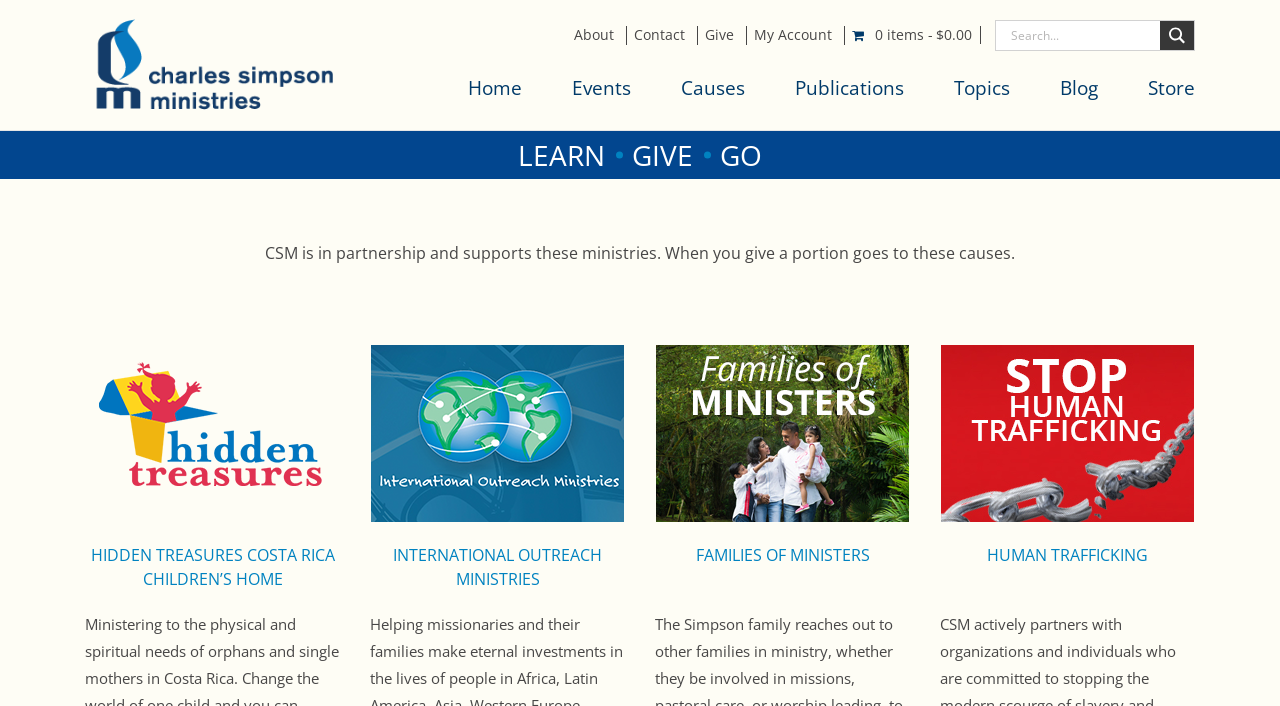Please specify the coordinates of the bounding box for the element that should be clicked to carry out this instruction: "View Cart". The coordinates must be four float numbers between 0 and 1, formatted as [left, top, right, bottom].

[0.665, 0.035, 0.759, 0.062]